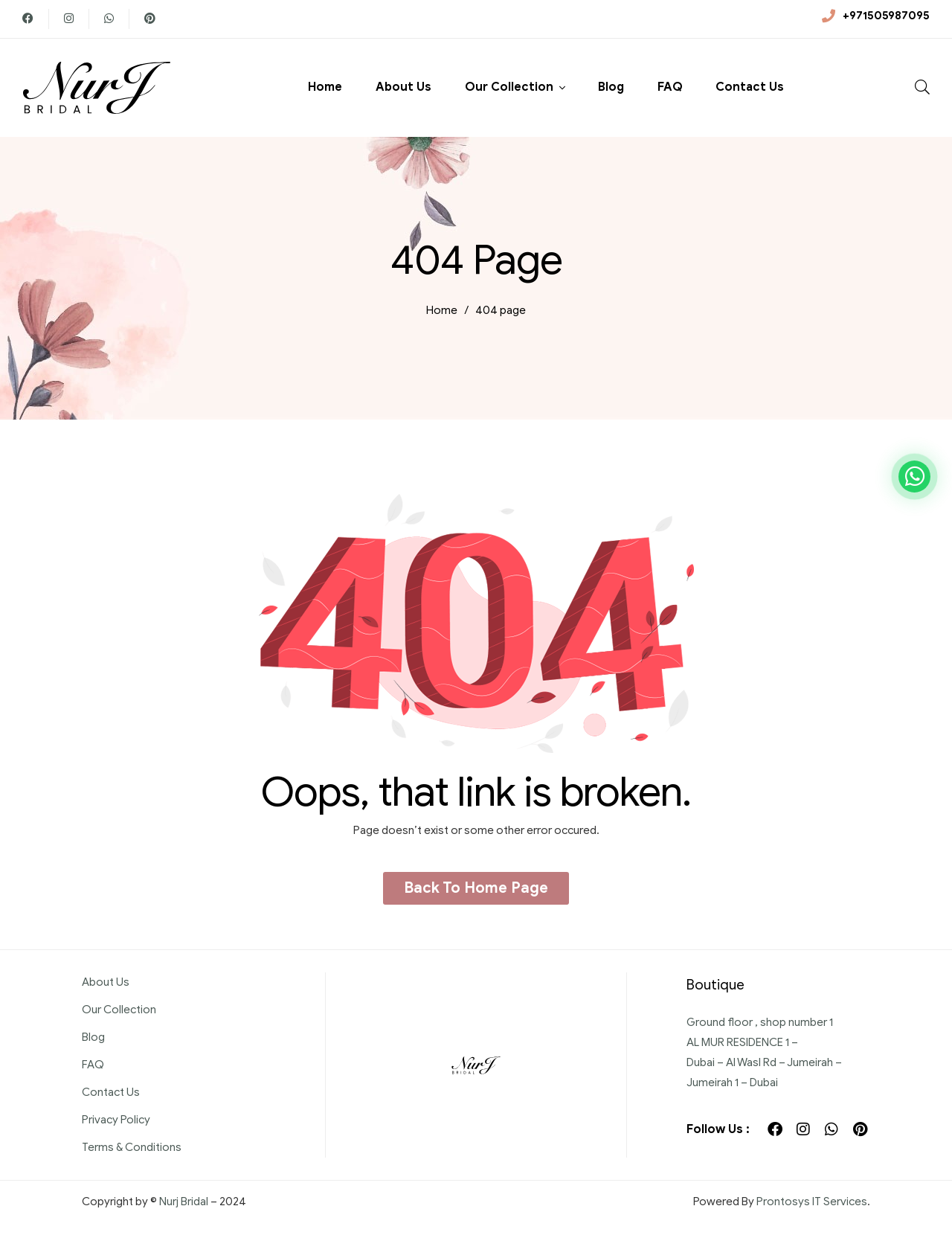What is the error message on this page?
Please provide a detailed and thorough answer to the question.

The error message is displayed in the middle of the page, below the '404 Page' heading, and it indicates that the link is broken or some other error has occurred.